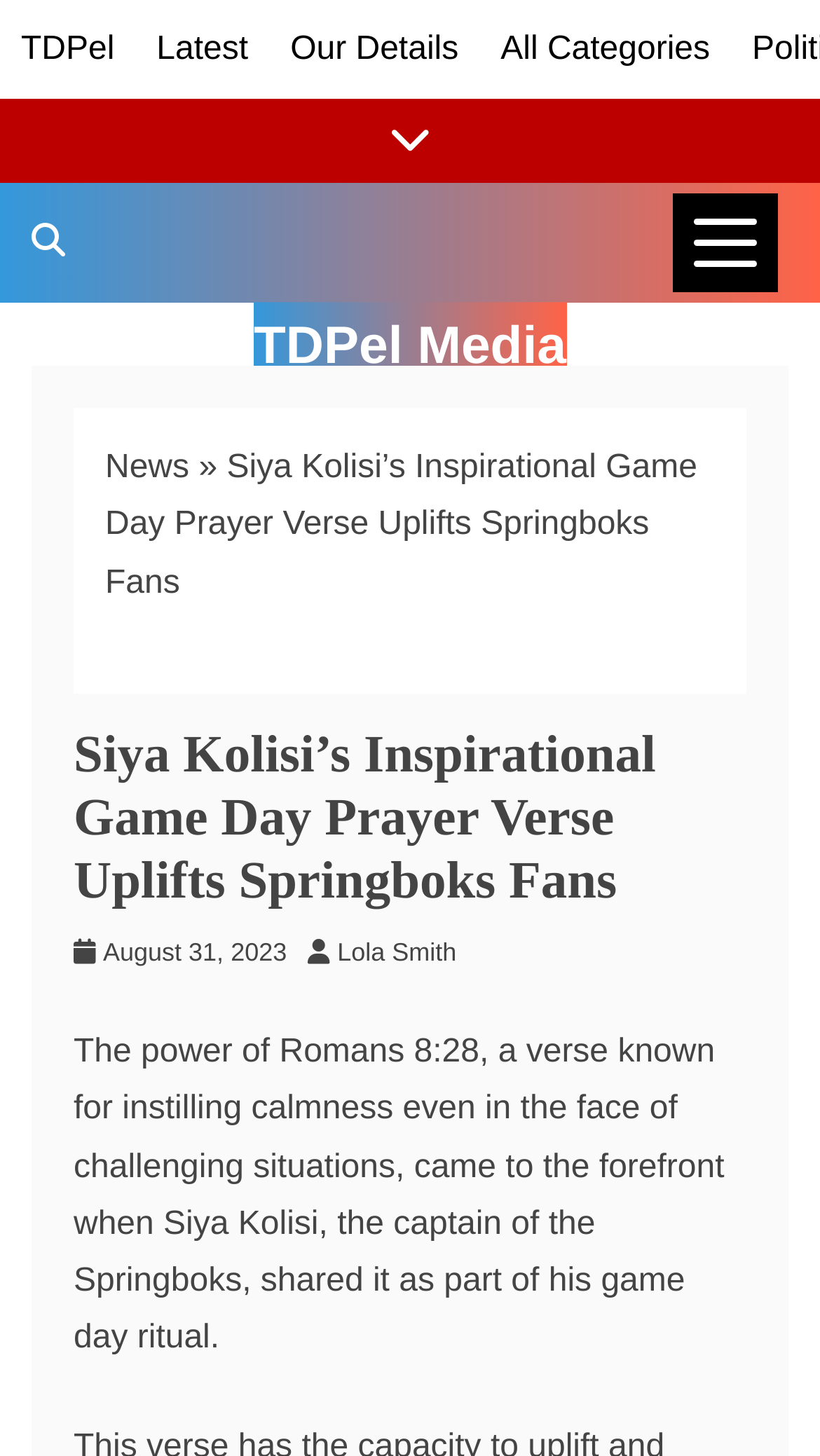Please identify the bounding box coordinates for the region that you need to click to follow this instruction: "Search on TDPel Media".

[0.0, 0.126, 0.118, 0.208]